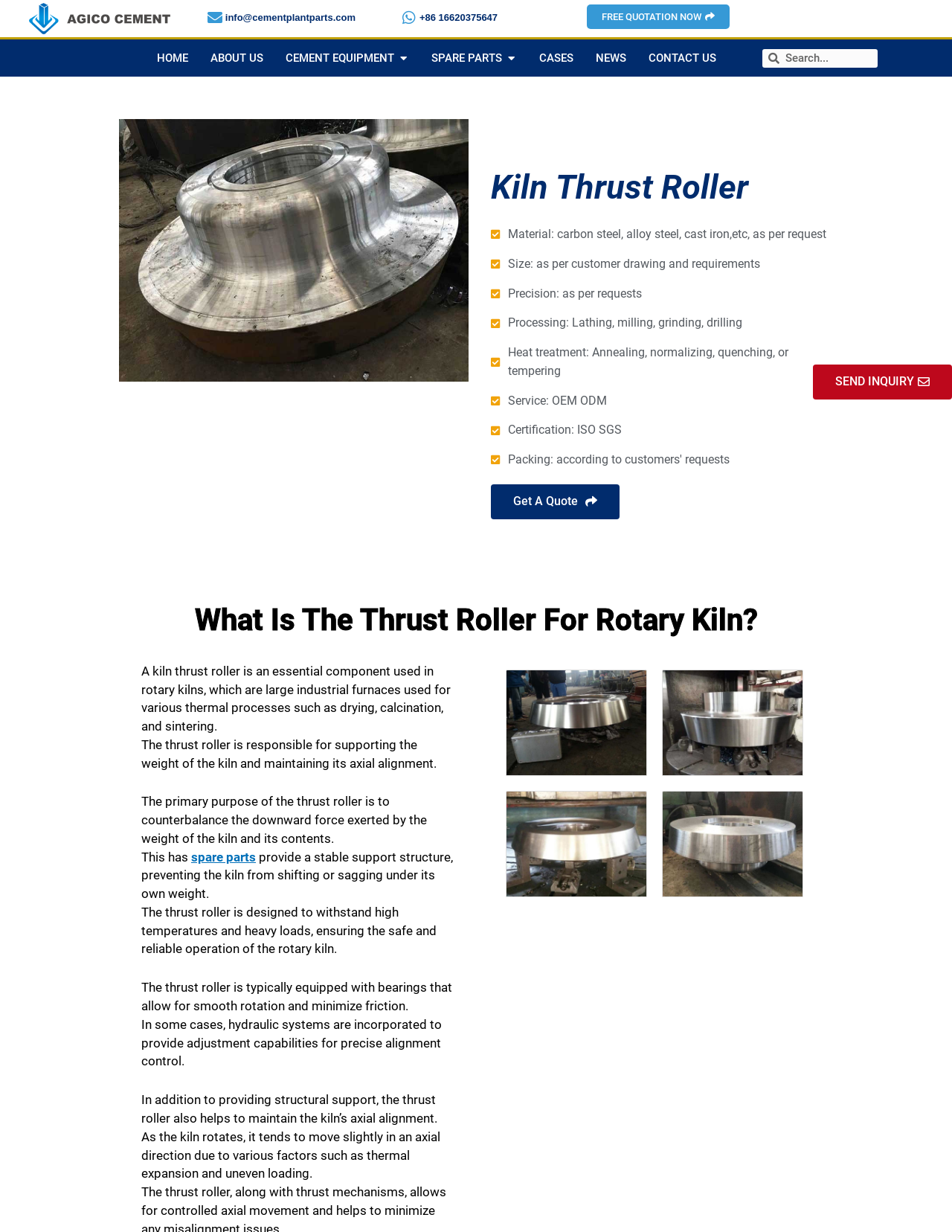Identify the bounding box coordinates for the element you need to click to achieve the following task: "Click on the 'FREE QUOTATION NOW' button". Provide the bounding box coordinates as four float numbers between 0 and 1, in the form [left, top, right, bottom].

[0.617, 0.003, 0.767, 0.023]